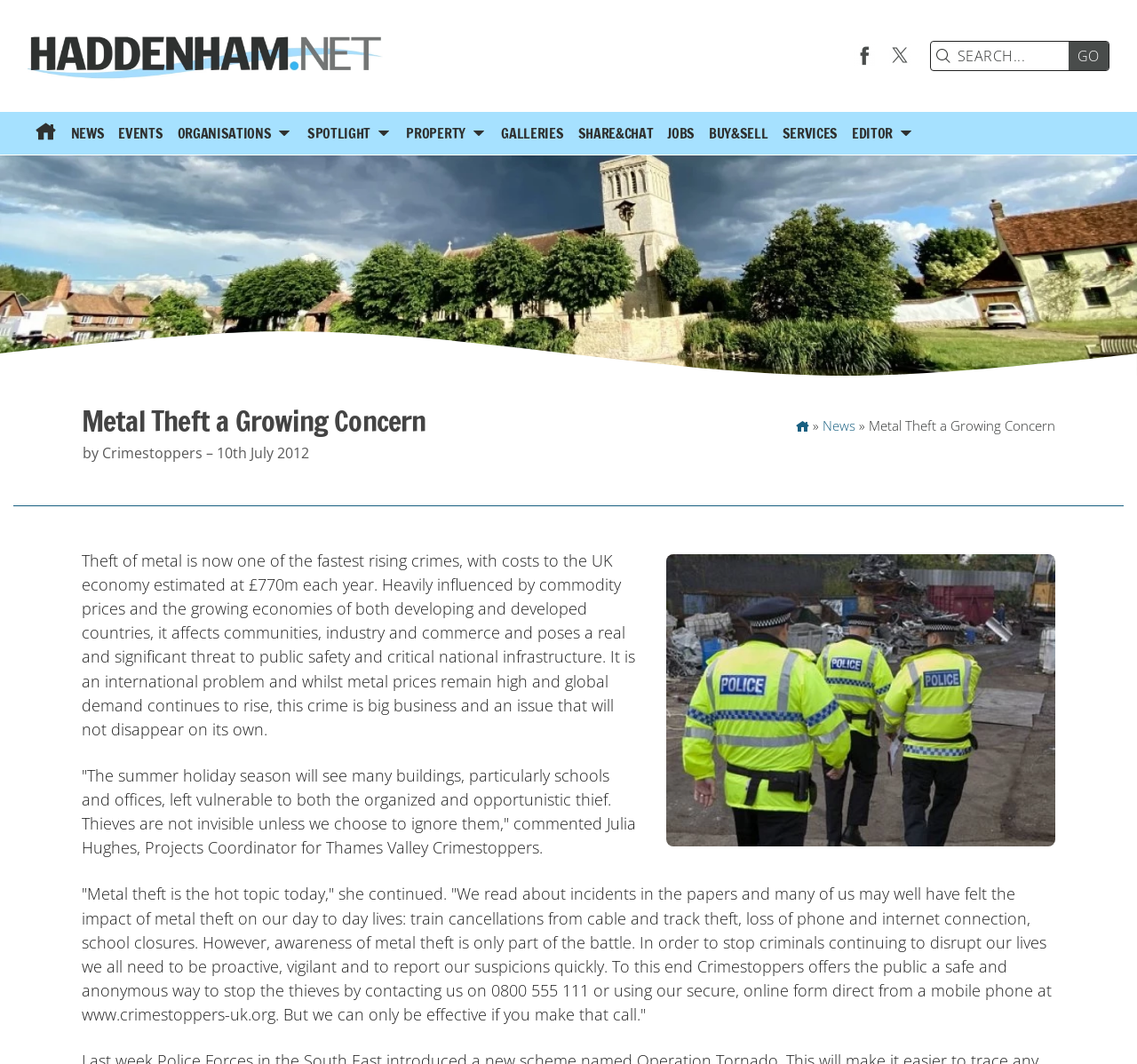Offer an extensive depiction of the webpage and its key elements.

The webpage is about metal theft, a growing concern, with a focus on the UK economy. At the top, there is a search bar with a "GO" button to the right, accompanied by links to the website's Facebook page and RSS feed. Below this, there is a logo link to the website's homepage on the left, and a navigation menu with links to various sections, including "Home", "NEWS", "EVENTS", and others.

The main content of the page is an article about metal theft, with a heading "Metal Theft a Growing Concern". The article is attributed to Crimestoppers and dated July 10th, 2012. The text explains that metal theft is a significant problem, with estimated costs to the UK economy of £770m per year, and poses a threat to public safety and critical national infrastructure.

There is an image related to metal theft on the right side of the article, which takes up about a quarter of the page. The article continues, quoting Julia Hughes, Projects Coordinator for Thames Valley Crimestoppers, who emphasizes the importance of awareness and proactive reporting of metal theft incidents.

At the bottom of the page, there is a link to a related article, "metal theft 09", which also has an associated image. Overall, the webpage is focused on raising awareness about the issue of metal theft and encouraging readers to take action to prevent it.